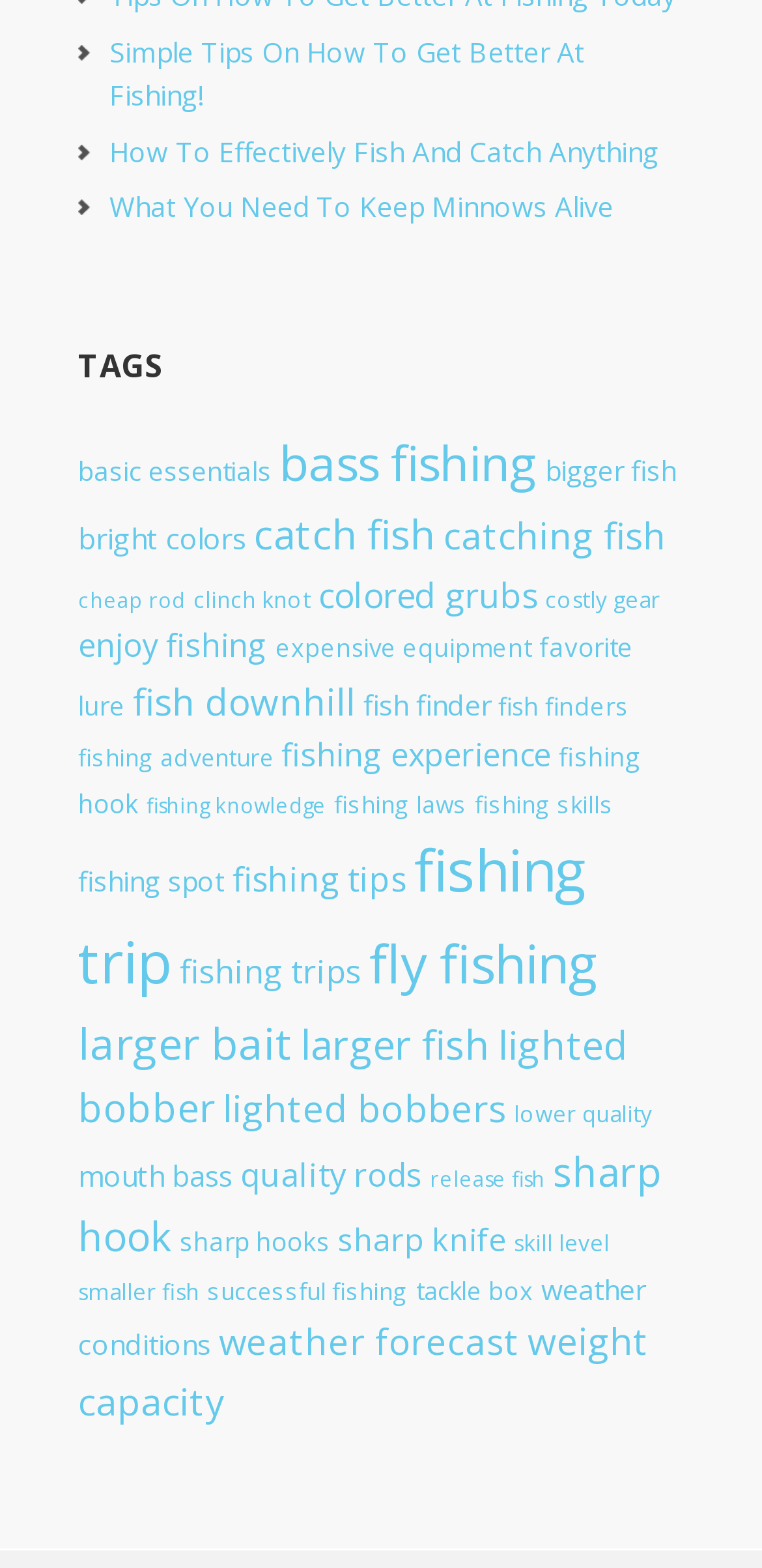Please identify the bounding box coordinates of the element I need to click to follow this instruction: "Send the message".

None